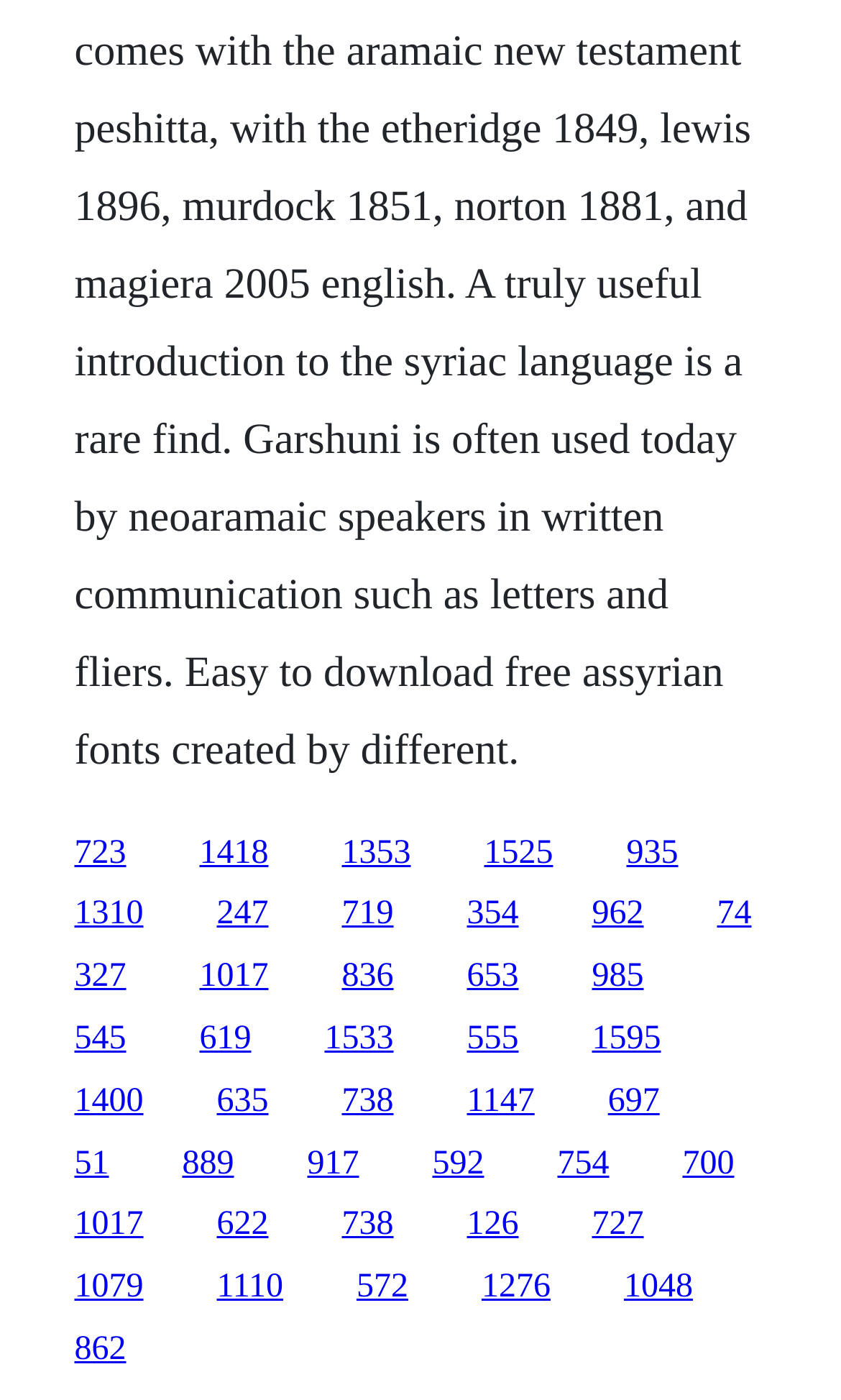Find the bounding box coordinates for the area that should be clicked to accomplish the instruction: "click the first link".

[0.088, 0.596, 0.15, 0.622]